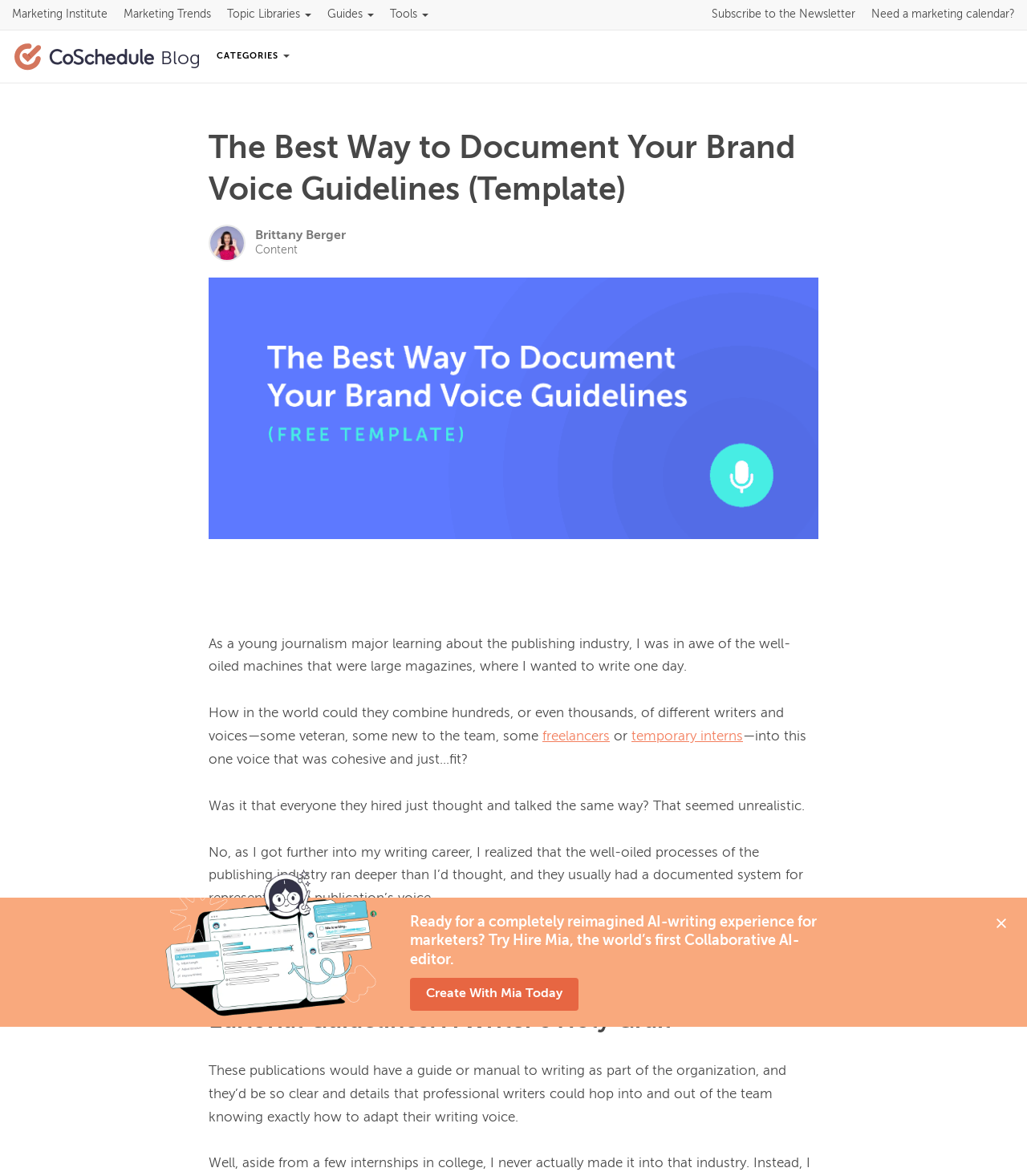What is the format of the resource provided?
Based on the image, provide your answer in one word or phrase.

Template